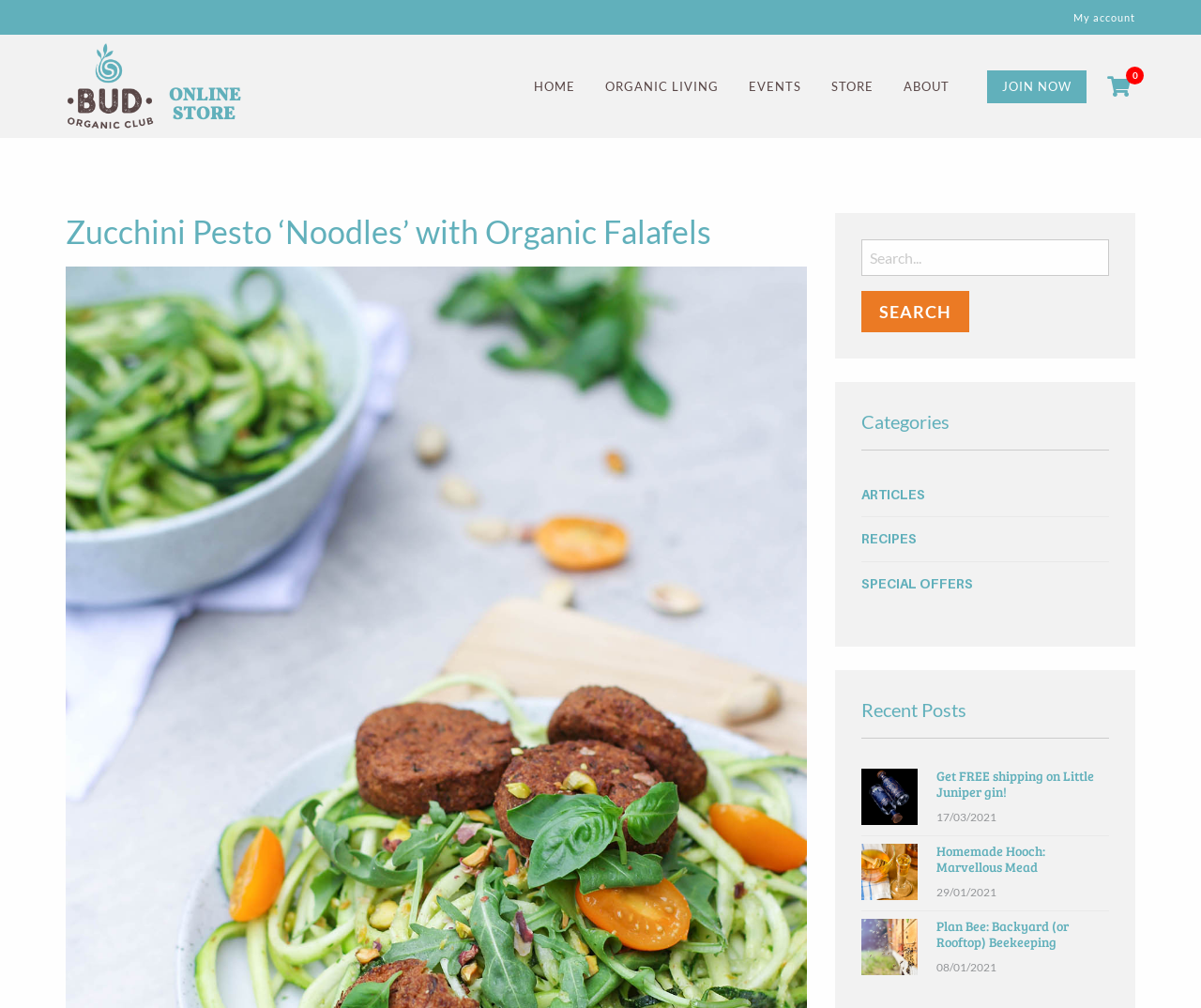Find the coordinates for the bounding box of the element with this description: "Home".

[0.432, 0.07, 0.491, 0.103]